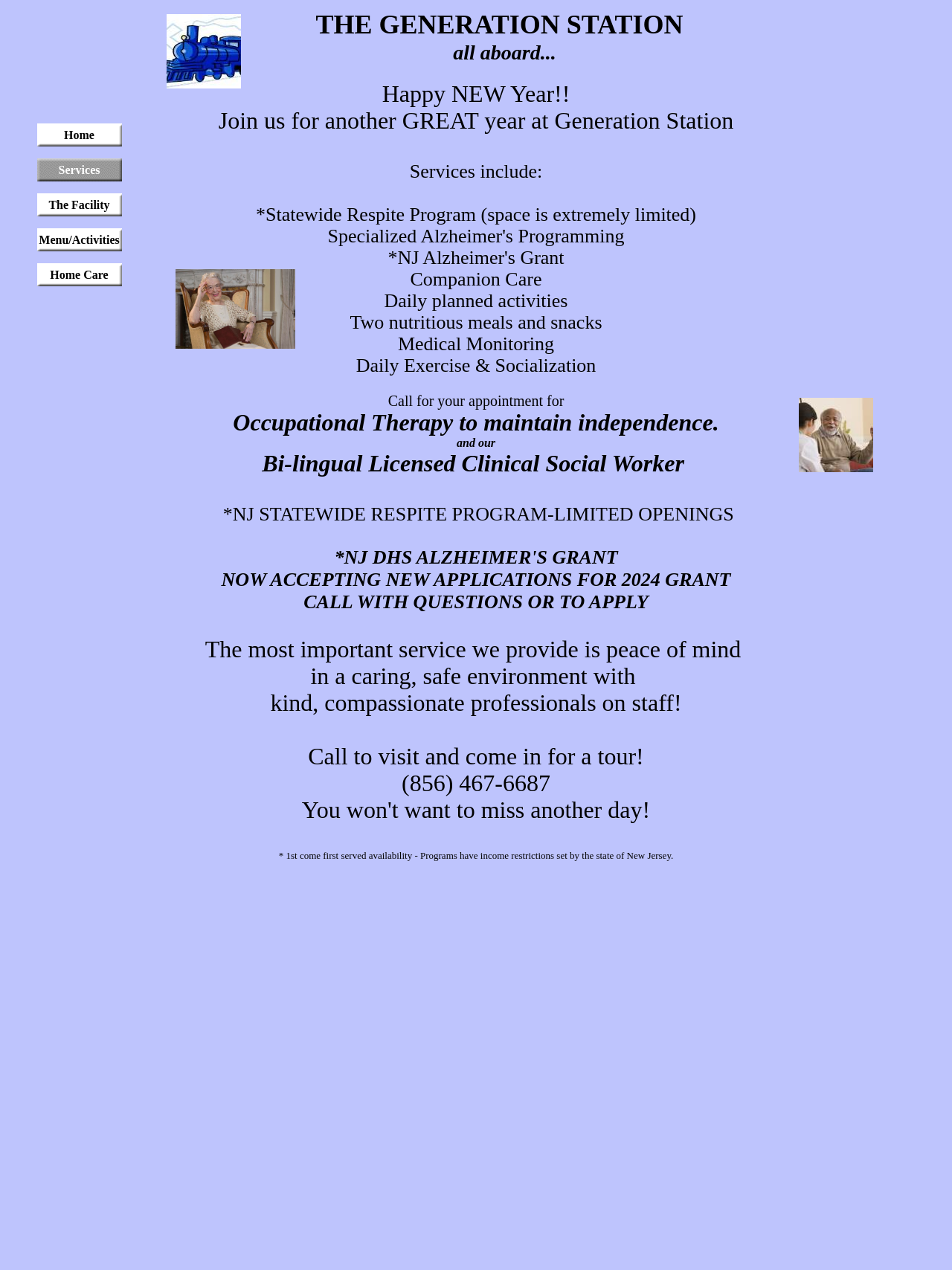What is one of the services provided by the facility?
Look at the image and respond with a single word or a short phrase.

Companion Care